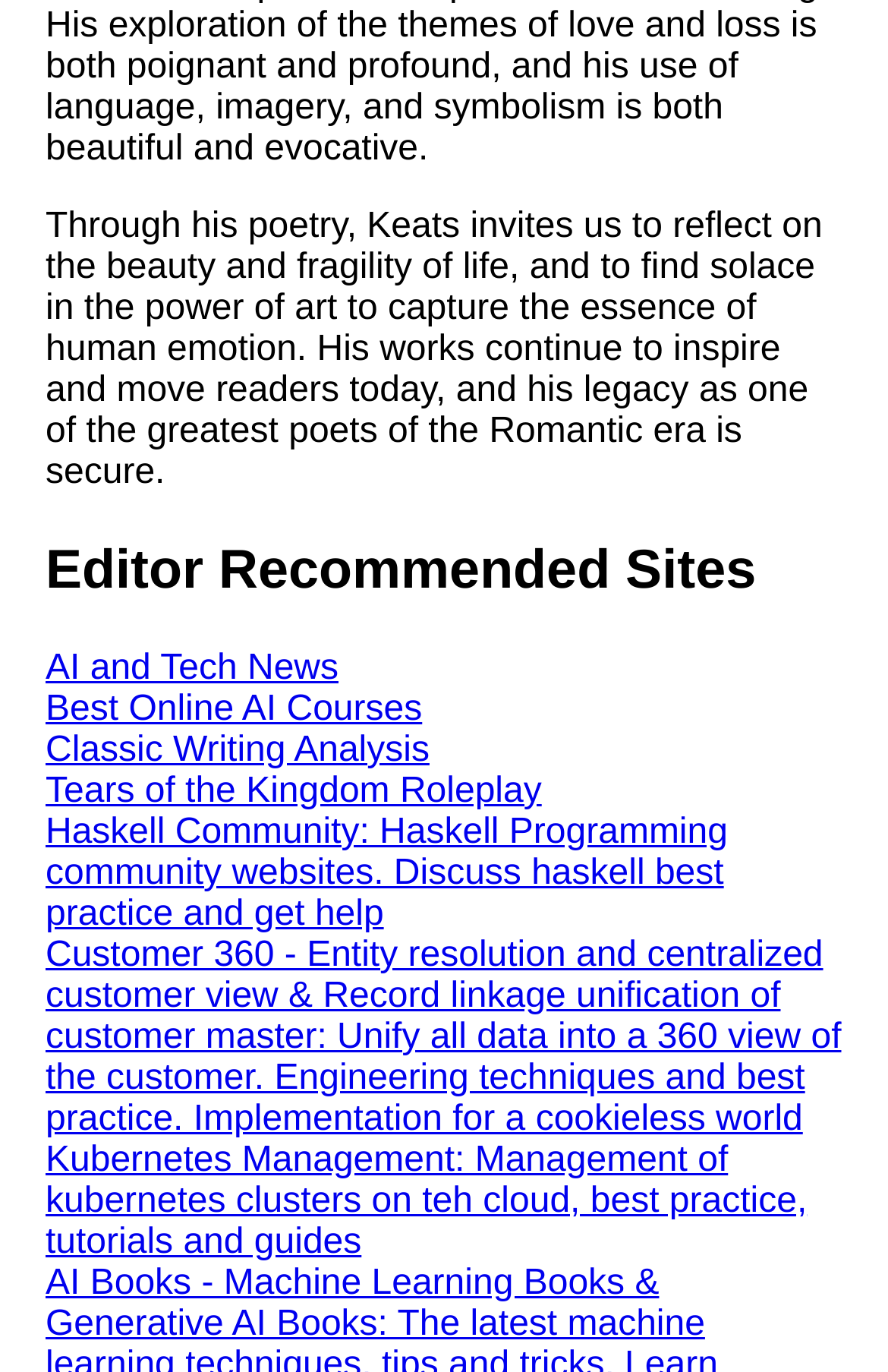Find the bounding box coordinates of the area to click in order to follow the instruction: "Get essential tips for analyzing poetry".

[0.038, 0.403, 0.615, 0.49]